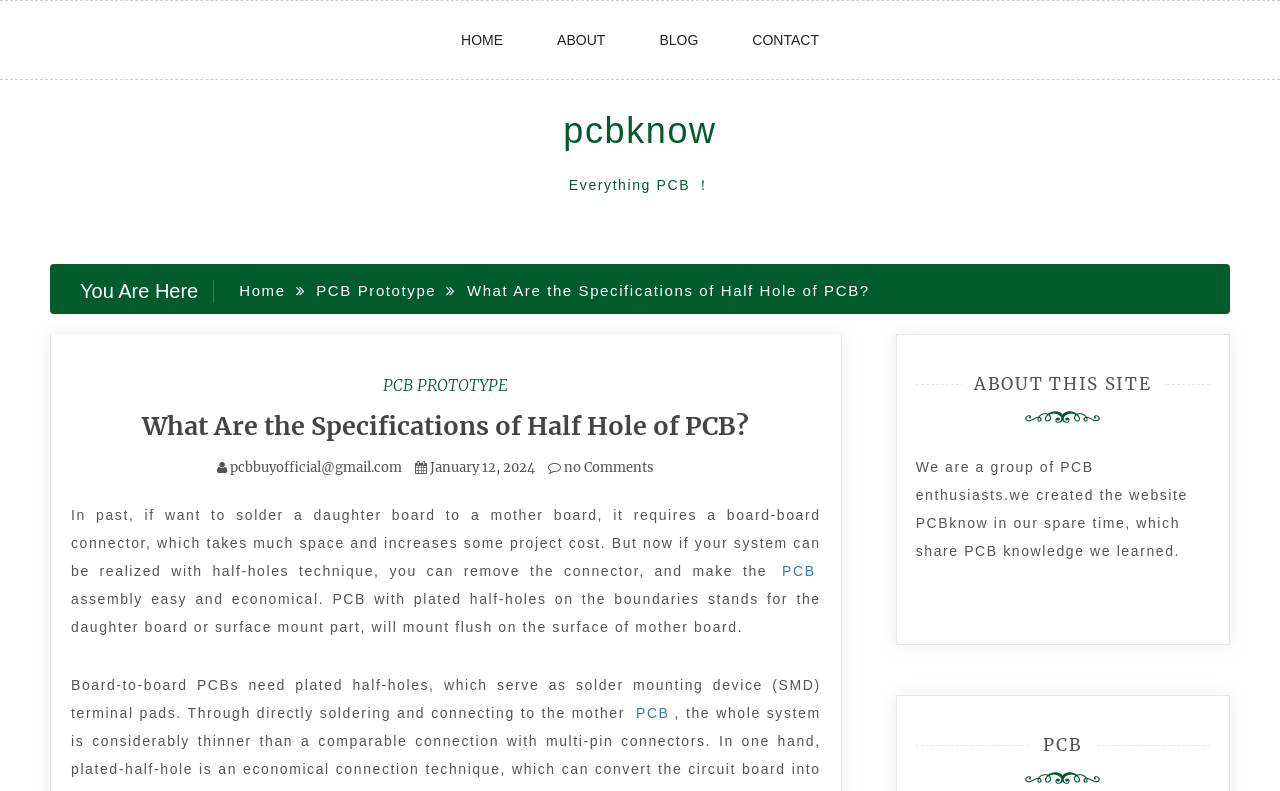What is the name of the website?
Answer with a single word or phrase, using the screenshot for reference.

pcbknow